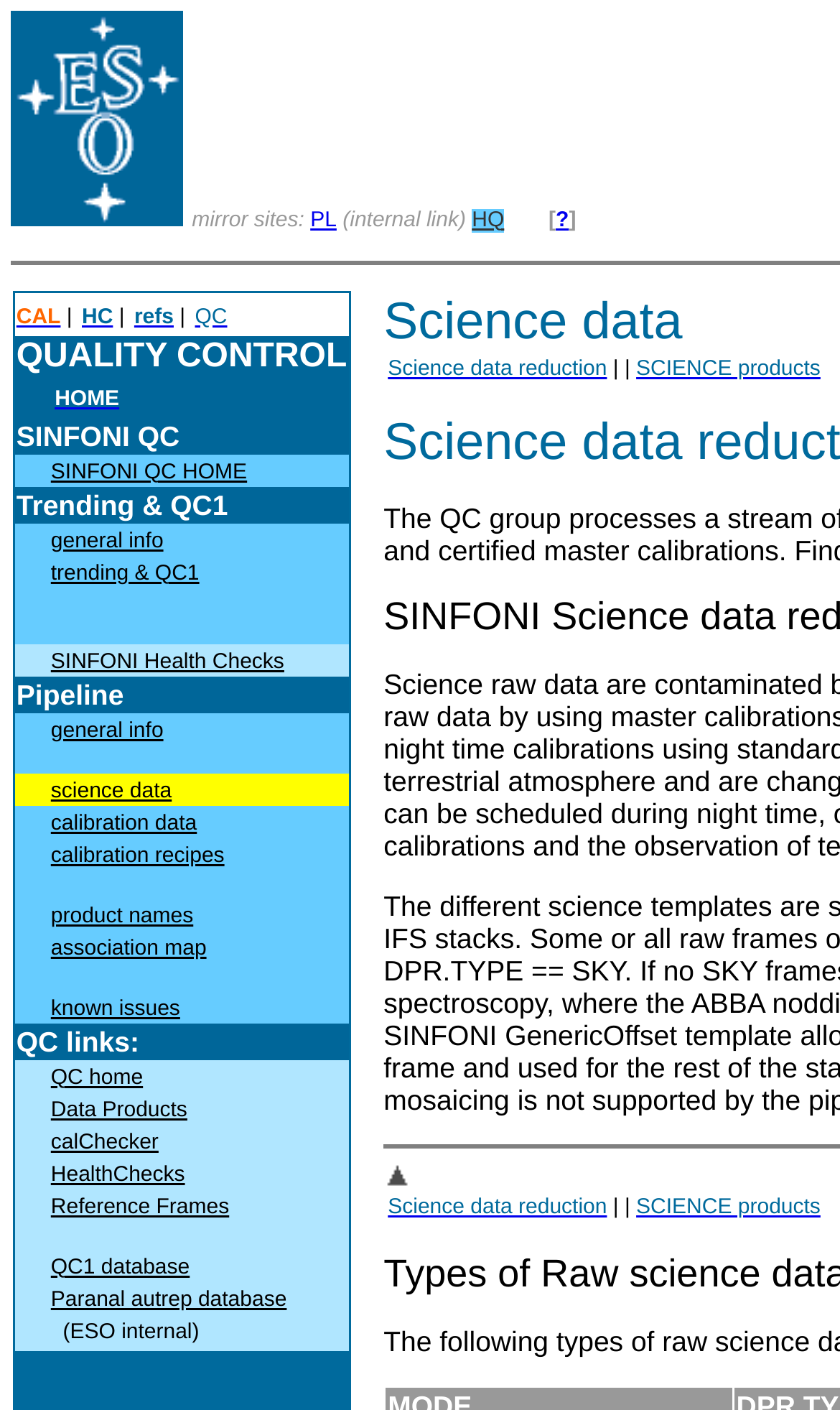Determine the coordinates of the bounding box for the clickable area needed to execute this instruction: "View the 'SINFONI QC' page".

[0.017, 0.296, 0.416, 0.322]